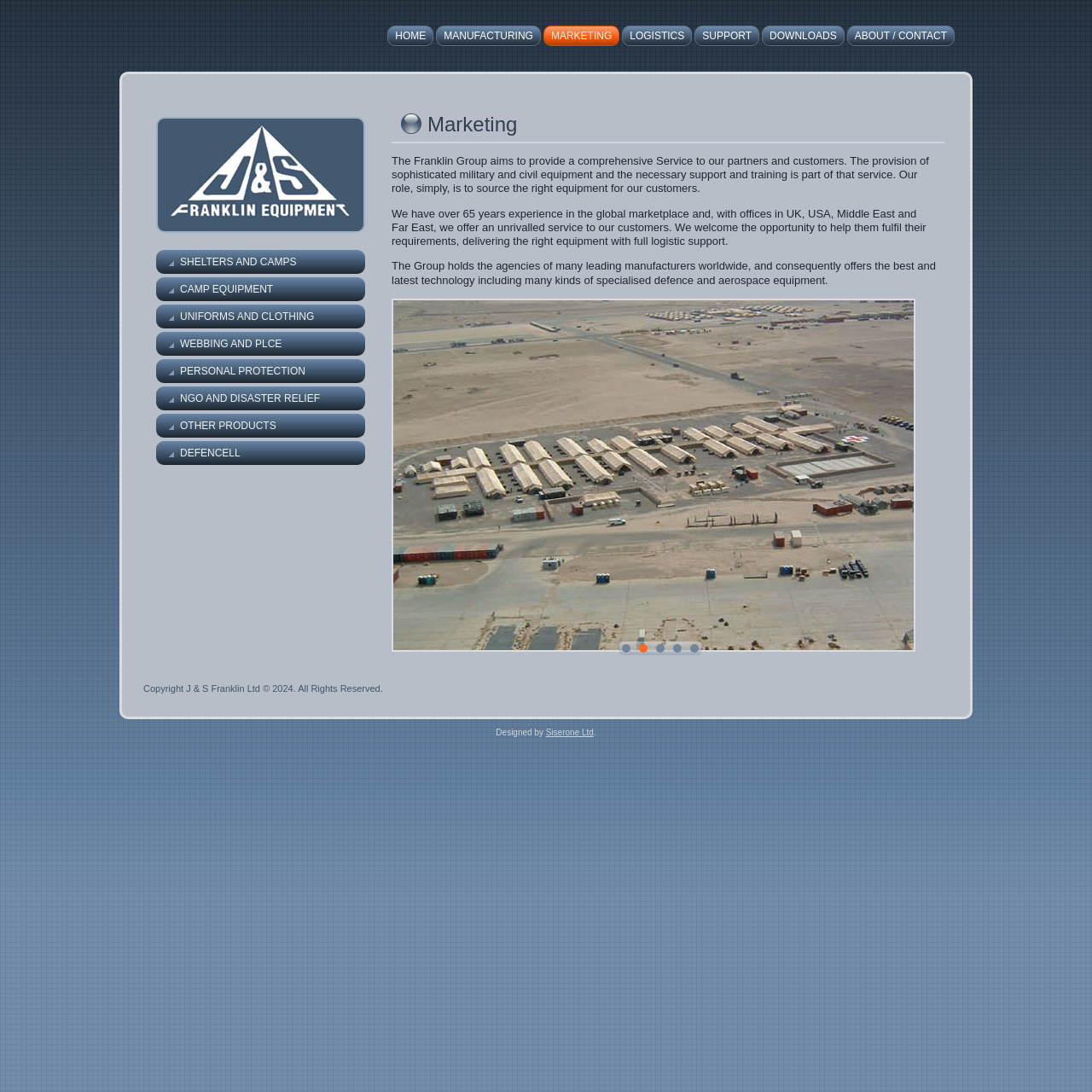What is the purpose of J&S Franklin Ltd?
Based on the image, answer the question with as much detail as possible.

As stated in the main content area, the Franklin Group aims to provide a comprehensive service to its partners and customers, which includes sourcing the right equipment and providing necessary support and training.